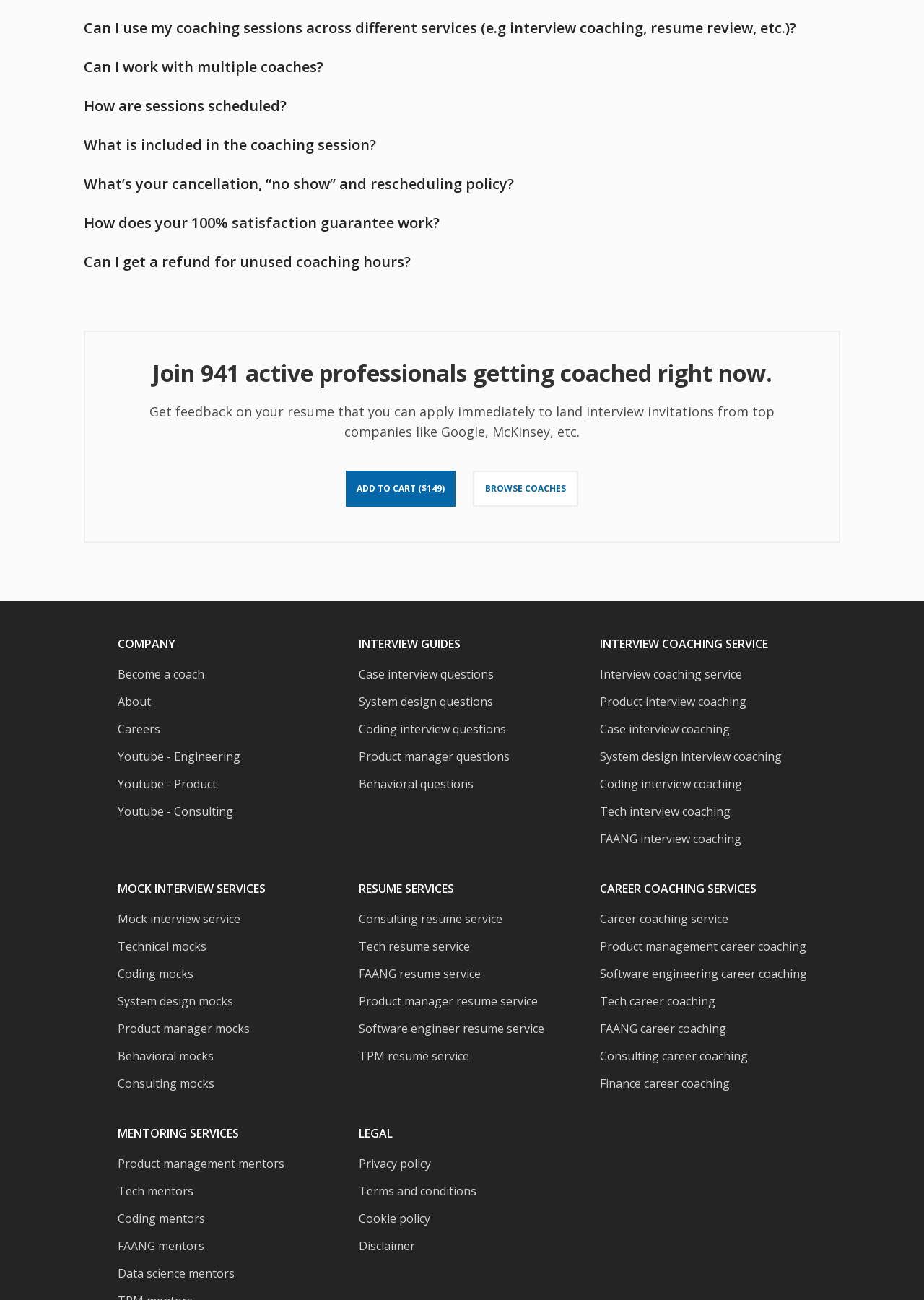What is the topic of the 'INTERVIEW GUIDES' section?
Refer to the screenshot and answer in one word or phrase.

Interview questions